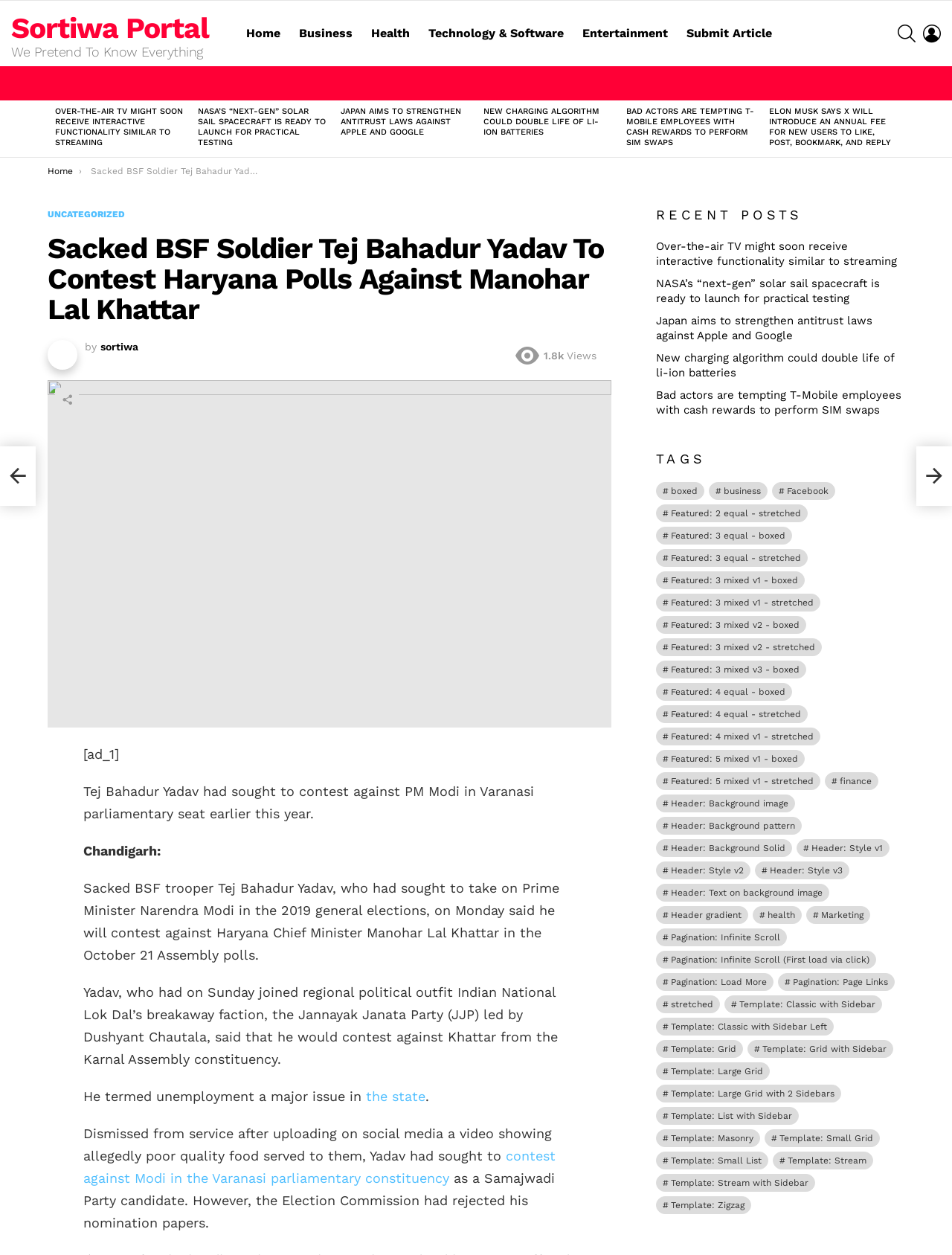Identify the bounding box coordinates of the clickable region necessary to fulfill the following instruction: "Select a subject to read". The bounding box coordinates should be four float numbers between 0 and 1, i.e., [left, top, right, bottom].

None